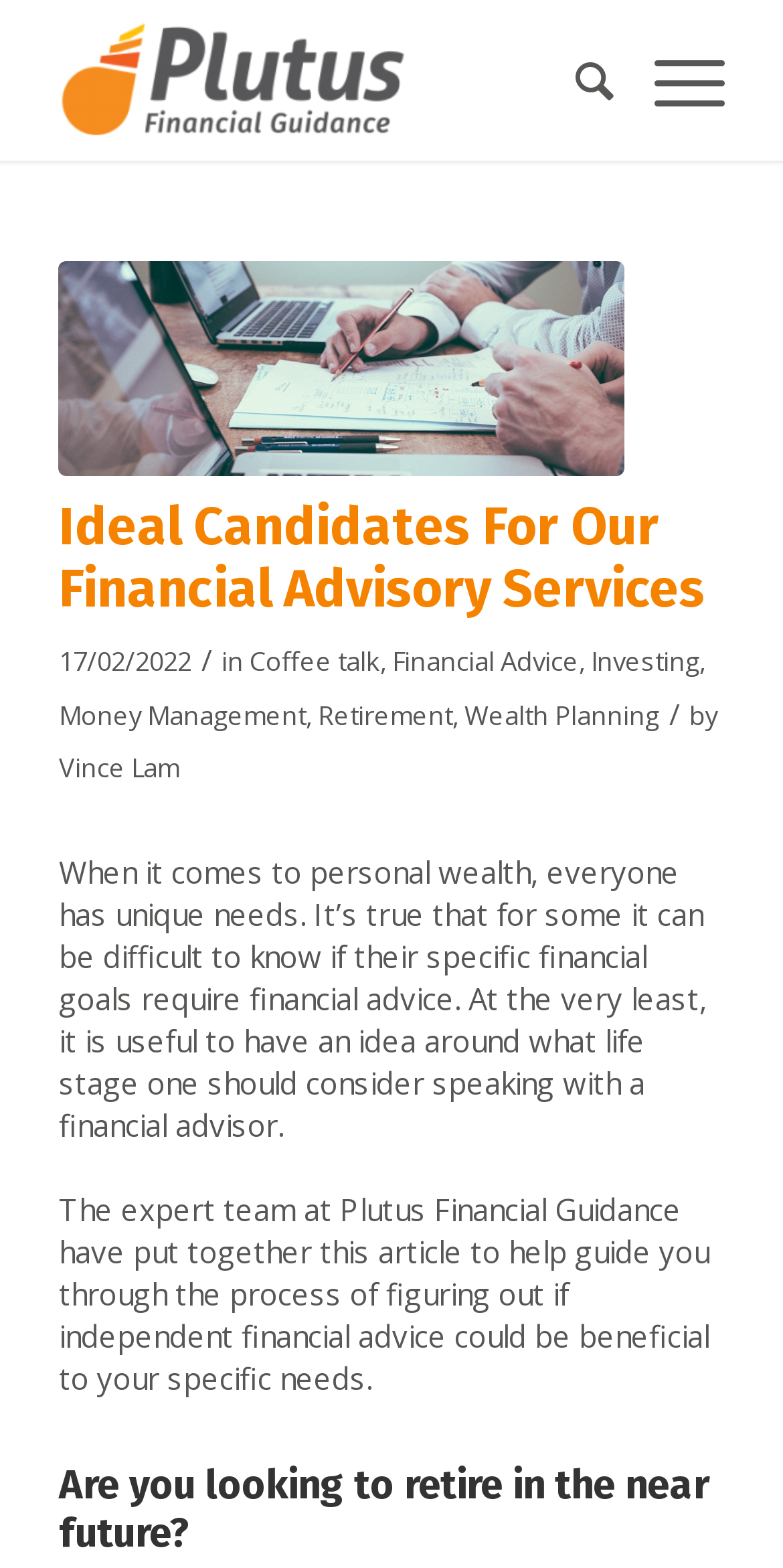Predict the bounding box coordinates for the UI element described as: "Search". The coordinates should be four float numbers between 0 and 1, presented as [left, top, right, bottom].

[0.684, 0.0, 0.784, 0.102]